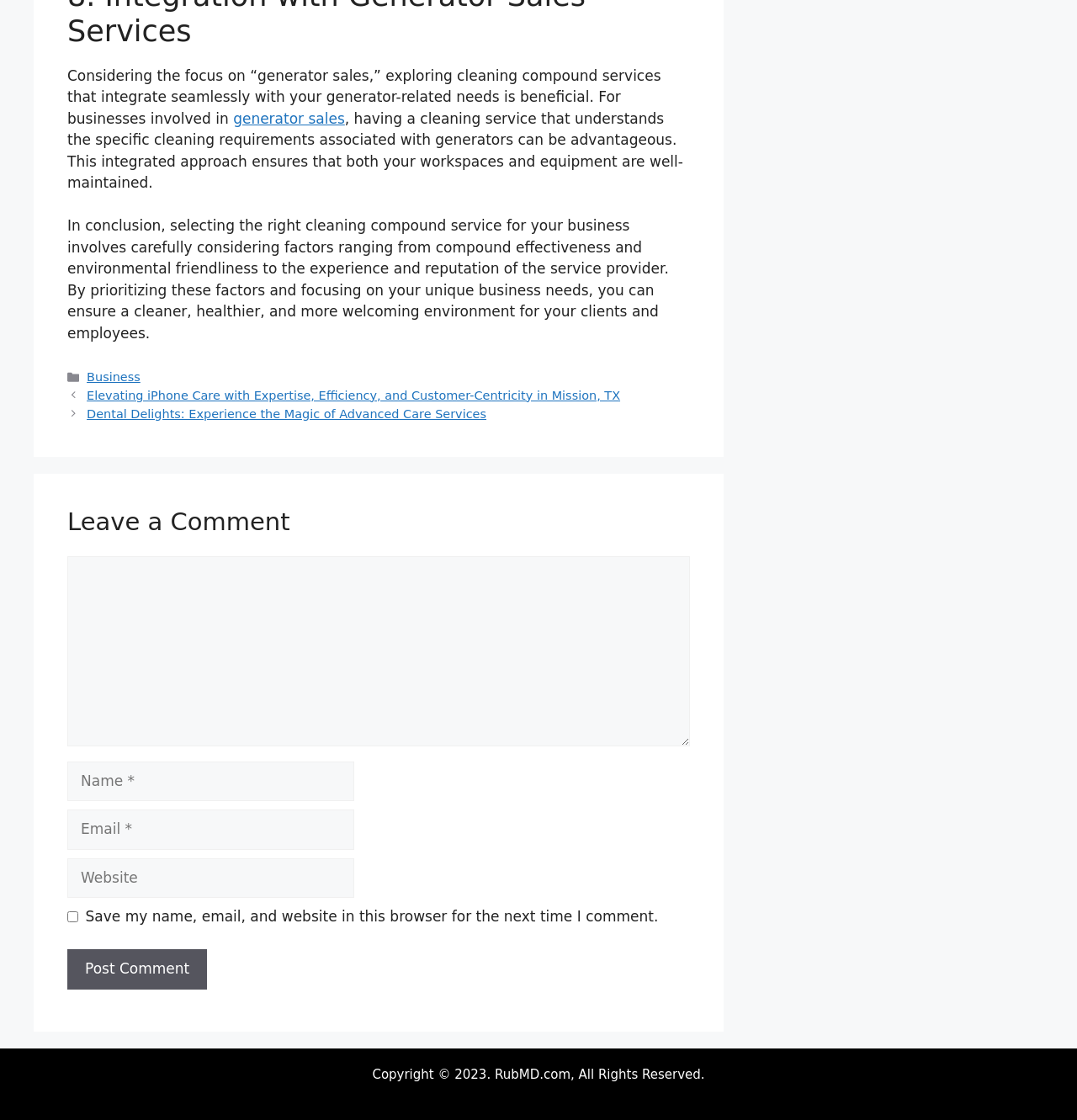What is the label of the first textbox in the comment section? Observe the screenshot and provide a one-word or short phrase answer.

Name